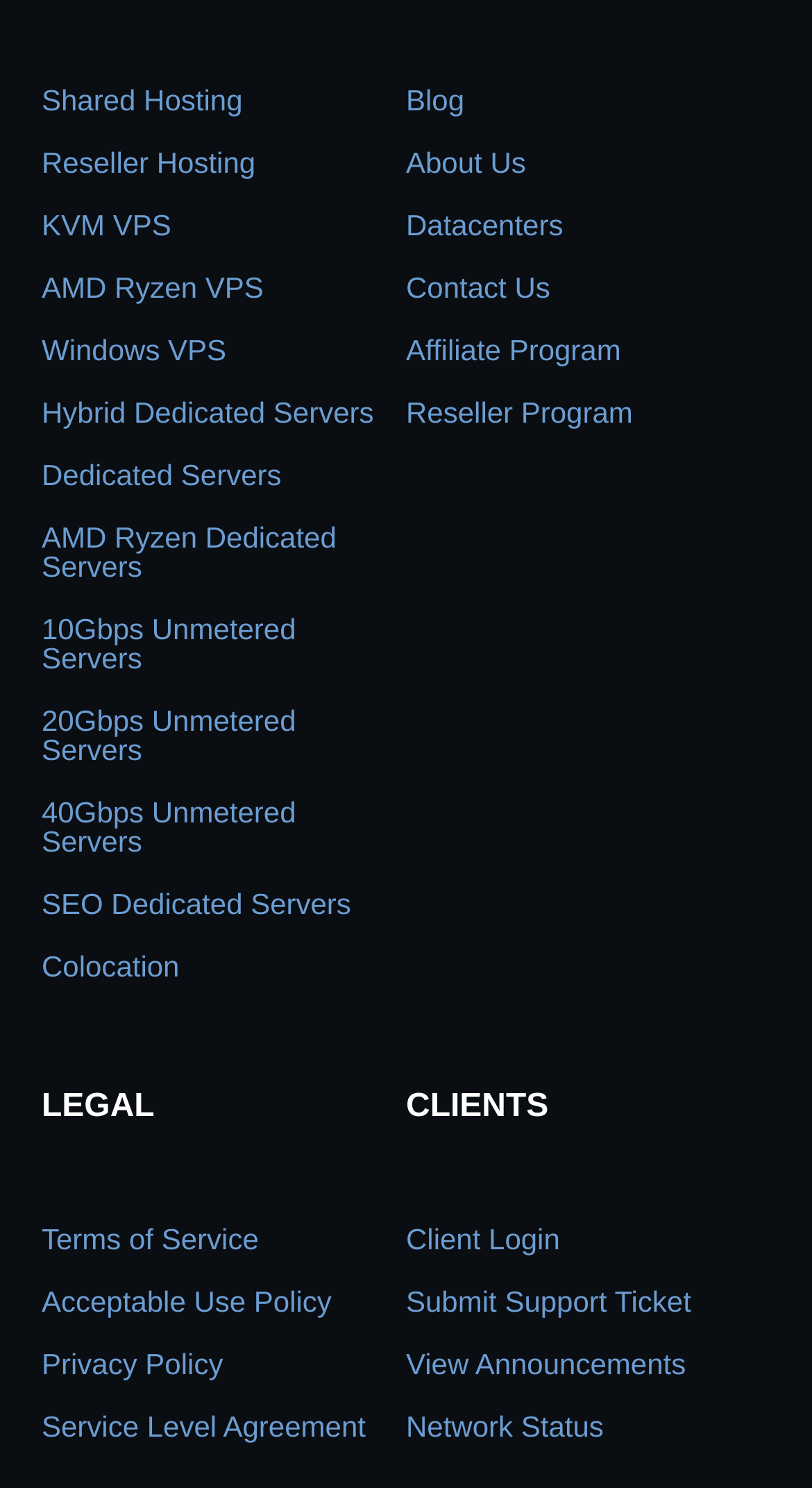Answer the following query concisely with a single word or phrase:
What type of hosting is mentioned at the top?

Shared Hosting